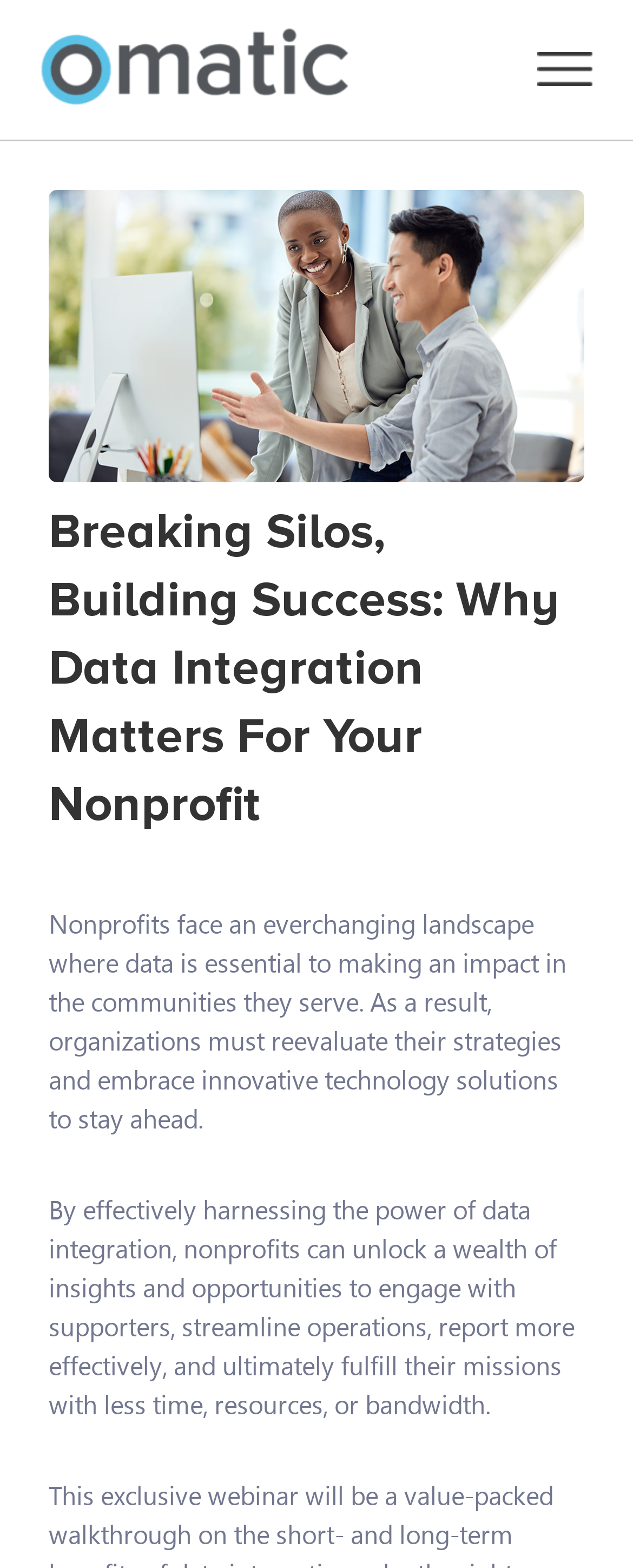Offer a detailed account of what is visible on the webpage.

The webpage is about the importance of data integration for nonprofits, specifically highlighting Omatic Software's expertise in this area. At the top left, there is a link and an image, likely a logo, situated next to each other. On the top right, there is another image, possibly a banner or a decorative element.

Below these top elements, there is a prominent image that takes up most of the width, depicting nonprofit professionals looking at Blackbaud or Salesforce and the Omatic Cloud Integration. This image is centered and dominates the upper half of the page.

Underneath the image, there is a heading that matches the title of the webpage, "Breaking Silos, Building Success: Why Data Integration Matters For Your Nonprofit". This heading is centered and spans almost the entire width of the page.

Following the heading, there are two blocks of text that provide more information about the importance of data integration for nonprofits. The first block explains the challenges nonprofits face in an ever-changing landscape and the need for innovative technology solutions. The second block elaborates on the benefits of data integration, including unlocking insights, engaging with supporters, and fulfilling their missions more efficiently. These text blocks are positioned below the heading and image, taking up the lower half of the page.